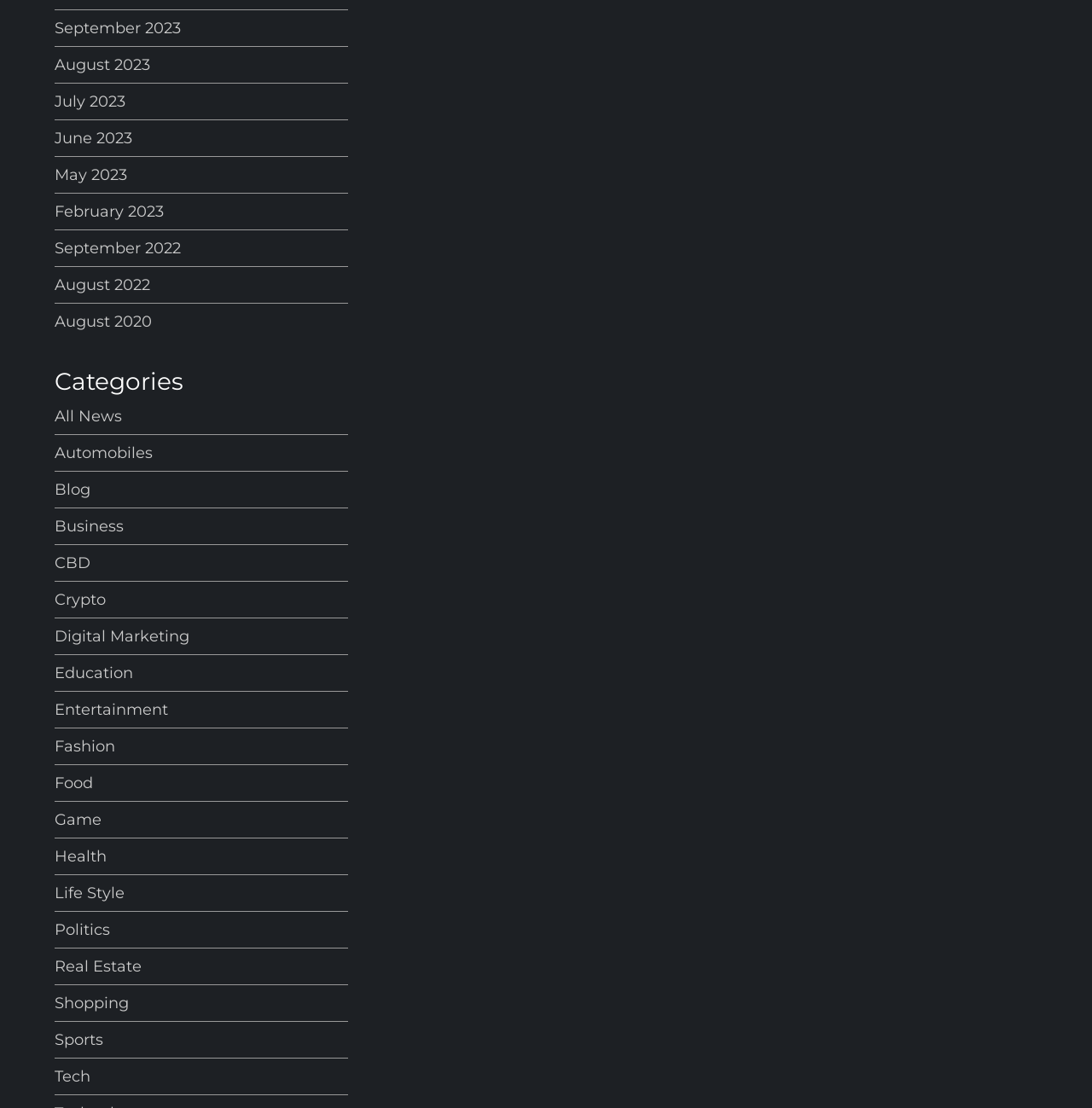What is the most recent month listed on the webpage?
Based on the image content, provide your answer in one word or a short phrase.

September 2023